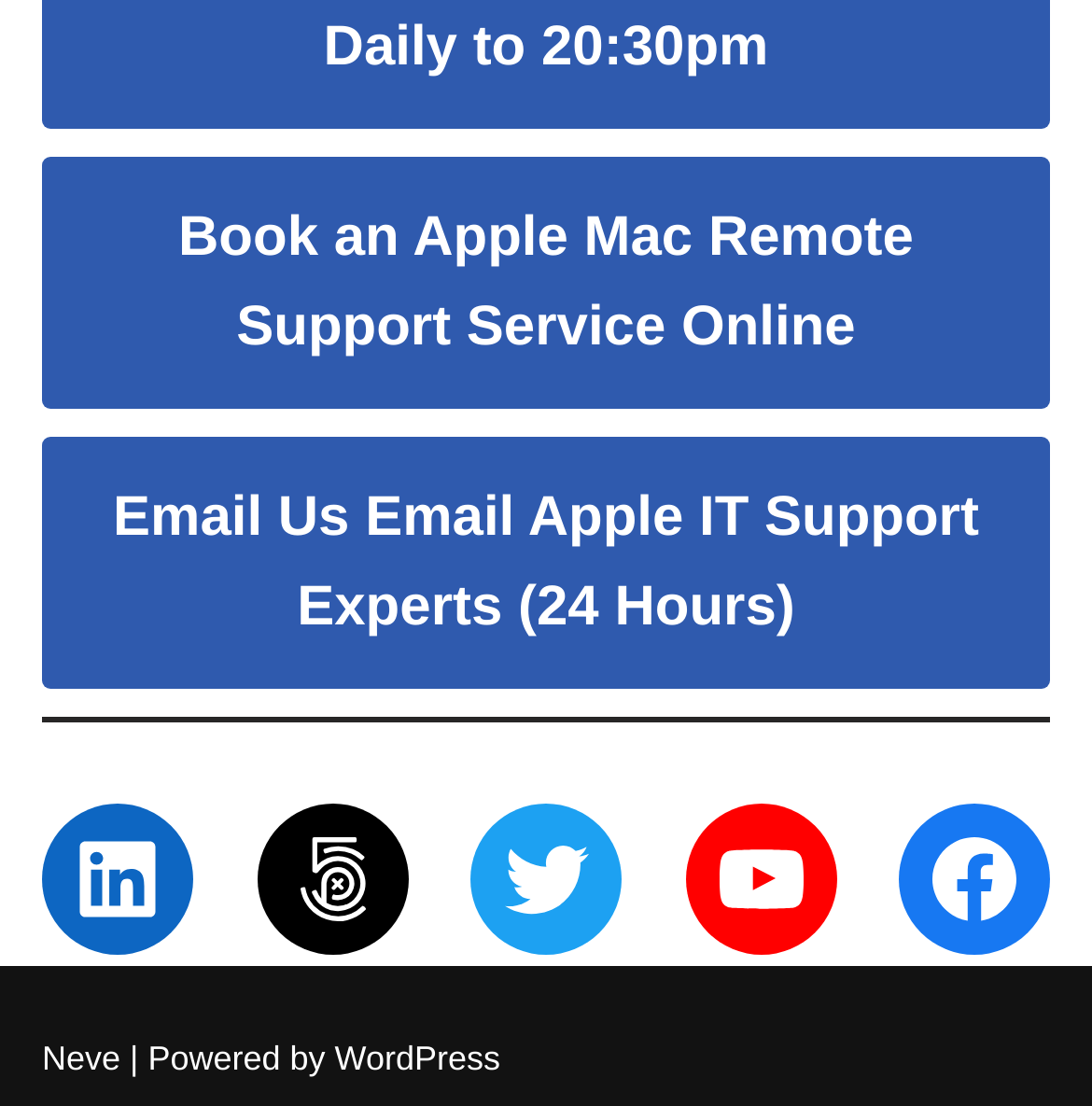What is the orientation of the separator element?
Based on the image, provide a one-word or brief-phrase response.

horizontal